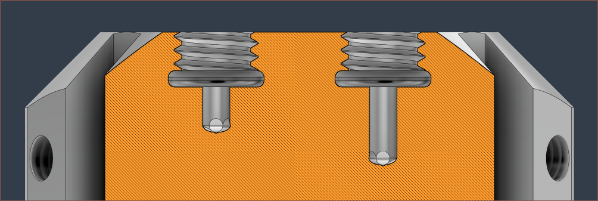Answer the following query concisely with a single word or phrase:
What is the benefit of the internally grooved surface of the heat block?

Enhance thermal conductivity